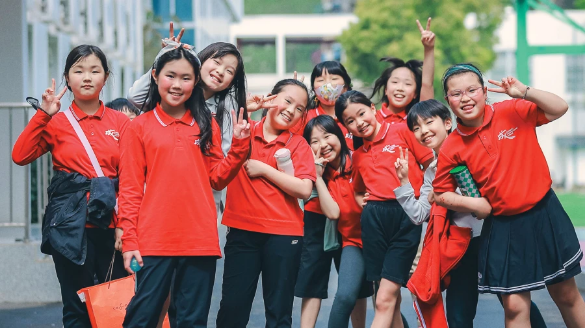What is the atmosphere in the background?
Can you provide an in-depth and detailed response to the question?

The green trees and school buildings in the background create a lively atmosphere, emphasizing a safe and supportive community that the school strives to foster.